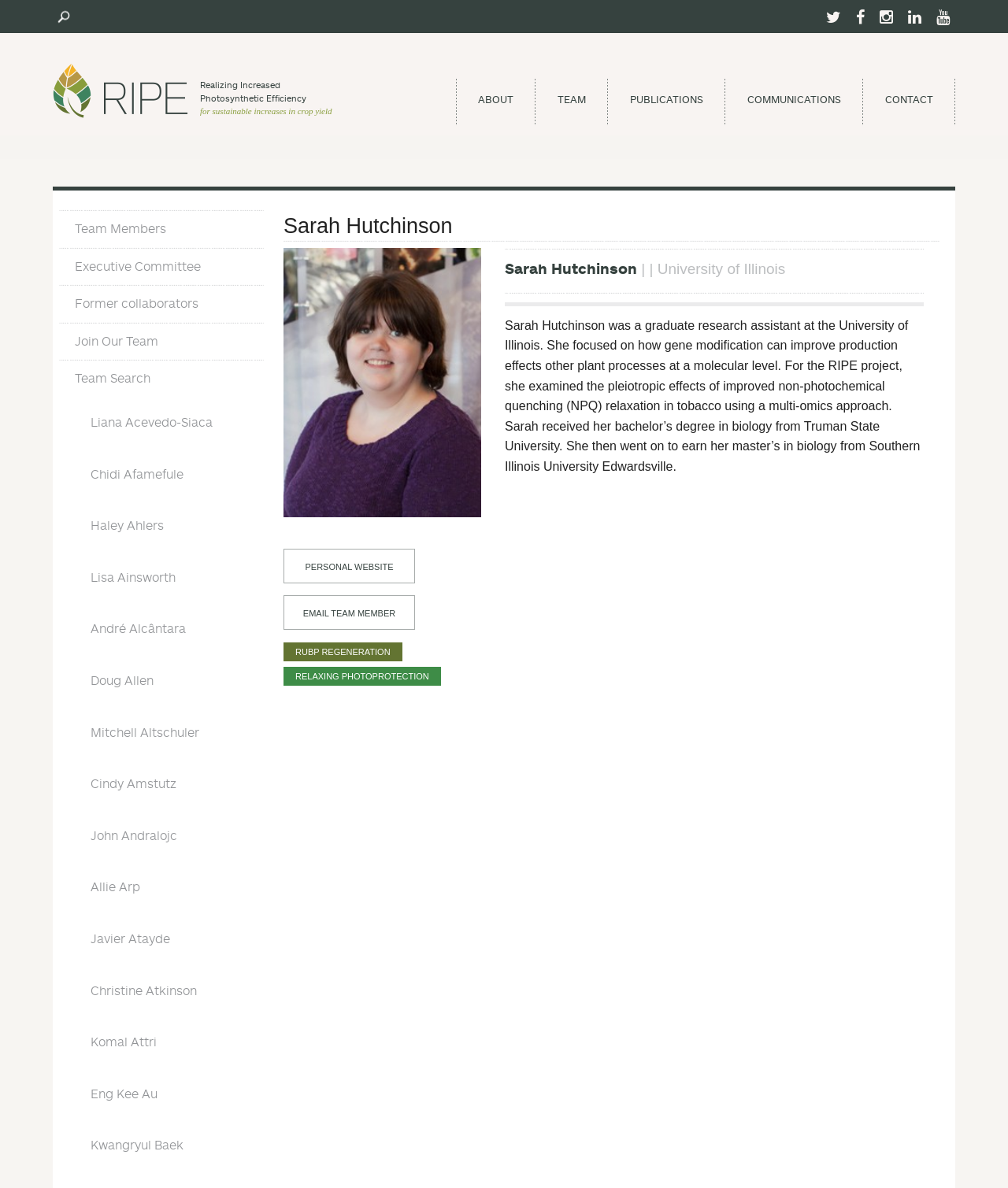Specify the bounding box coordinates of the element's region that should be clicked to achieve the following instruction: "Click on the 'TEAM' link". The bounding box coordinates consist of four float numbers between 0 and 1, in the format [left, top, right, bottom].

[0.534, 0.066, 0.601, 0.104]